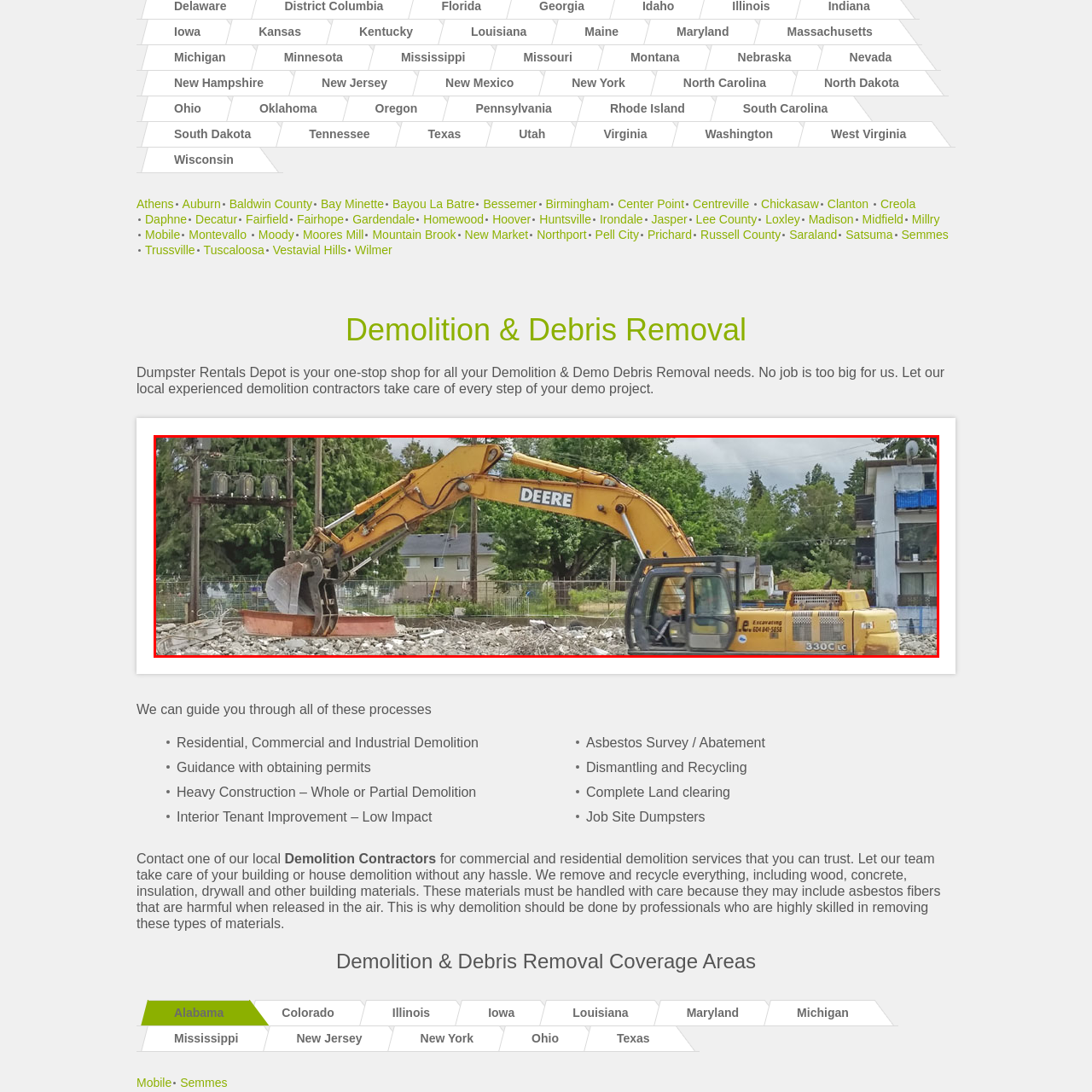Construct a detailed caption for the image enclosed in the red box.

The image captures a construction site bustling with activity, prominently featuring a large yellow excavator, branded with the name "DEERE" on its arm. This heavy machinery is engaged in demolition or debris removal, as evidenced by the pile of rubble scattered across the foreground. The excavator's bucket, poised for action, reflects the power and precision required in construction work. 

In the background, a power line can be seen, indicating the proximity of this site to surrounding infrastructure. Green trees providing a natural backdrop contrast with the industrial scene, suggesting an area undergoing transformation. Nearby, a multi-story building holds blue balconies and construction elements, further illustrating the development theme. This image embodies the dynamic process of urban development and the essential role of machinery in reshaping environments.